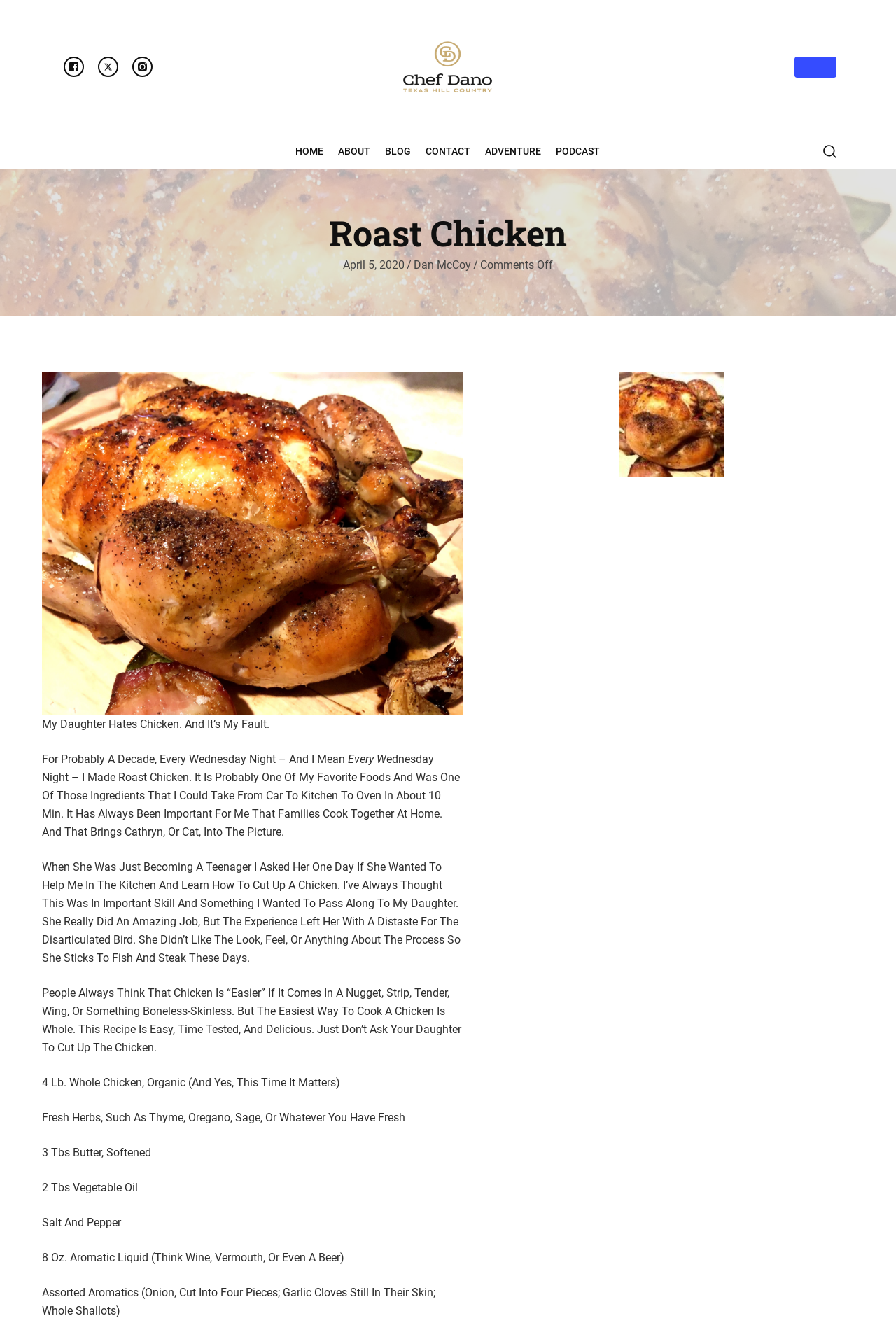Please identify the bounding box coordinates of the element I need to click to follow this instruction: "Click the 'Dan McCoy' link".

[0.462, 0.194, 0.526, 0.204]